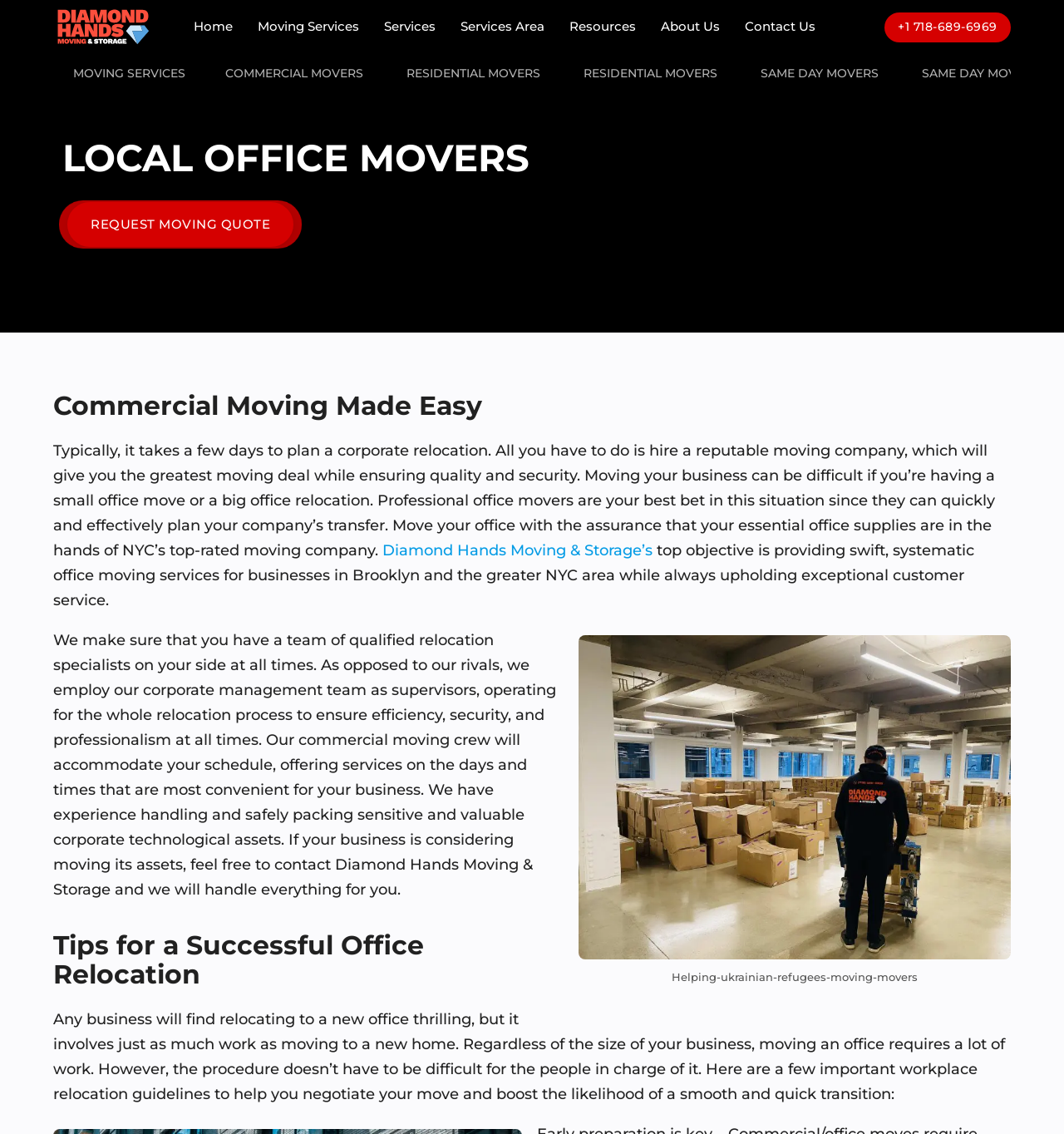Respond with a single word or short phrase to the following question: 
What is the main service provided by the company?

Office moving services